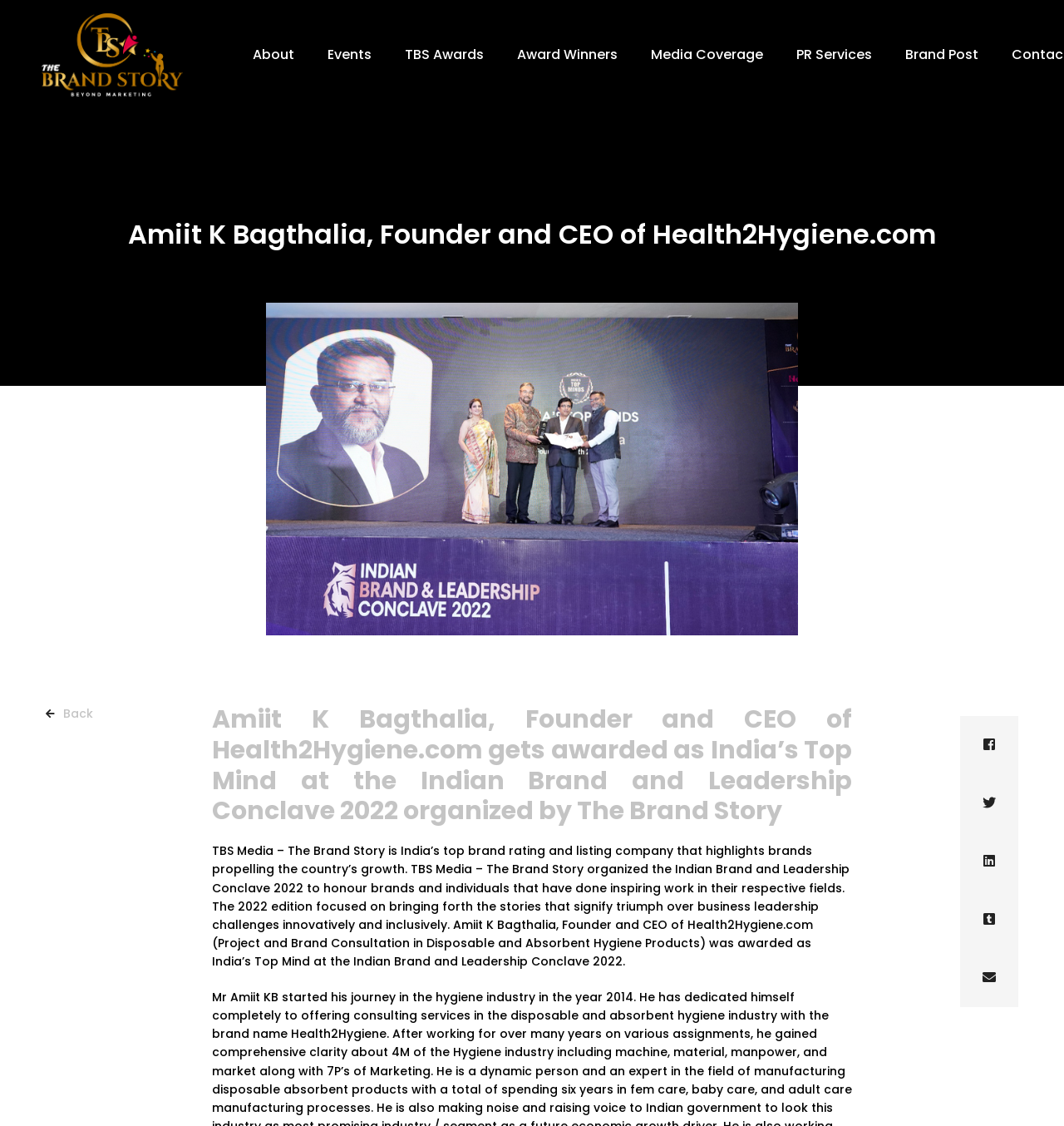What award did Amiit K Bagthalia receive?
Based on the screenshot, answer the question with a single word or phrase.

India’s Top Mind